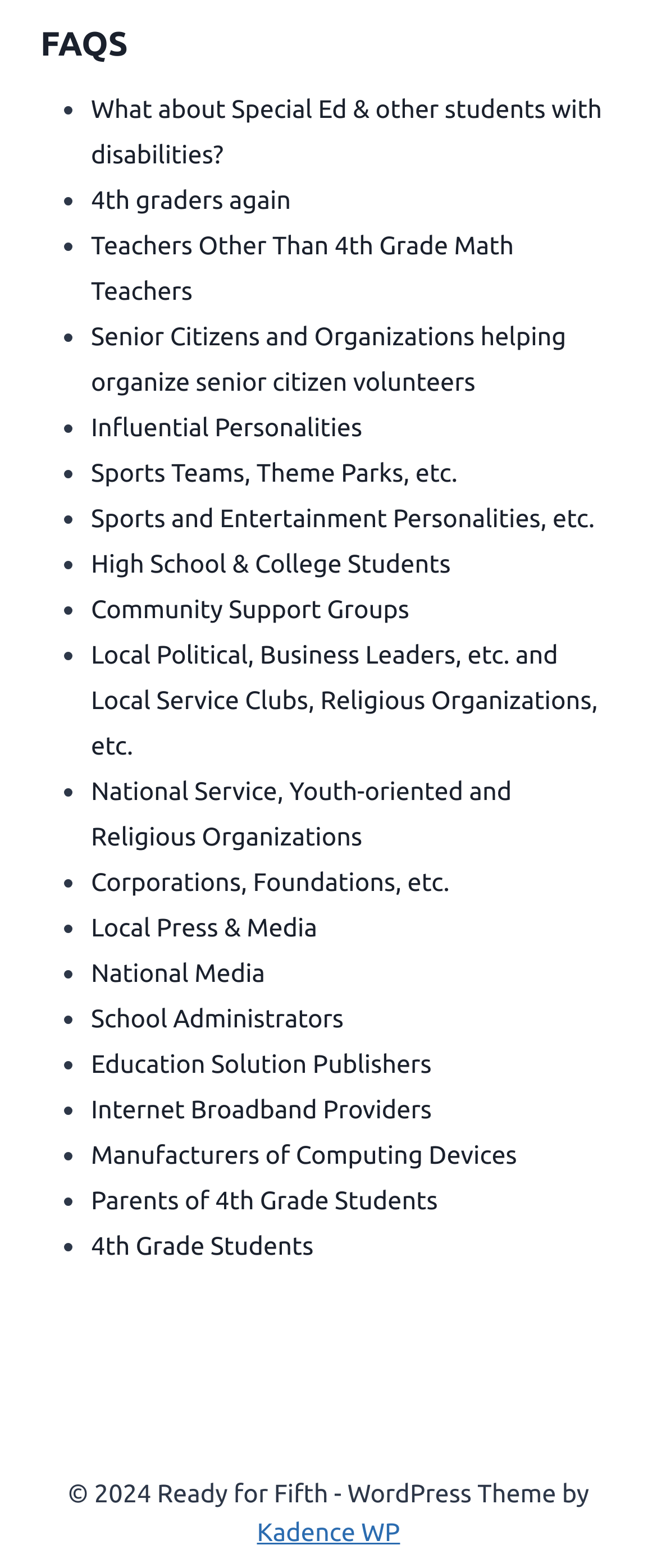Determine the bounding box coordinates for the area that should be clicked to carry out the following instruction: "Click on 'What about Special Ed & other students with disabilities?'".

[0.138, 0.06, 0.916, 0.107]